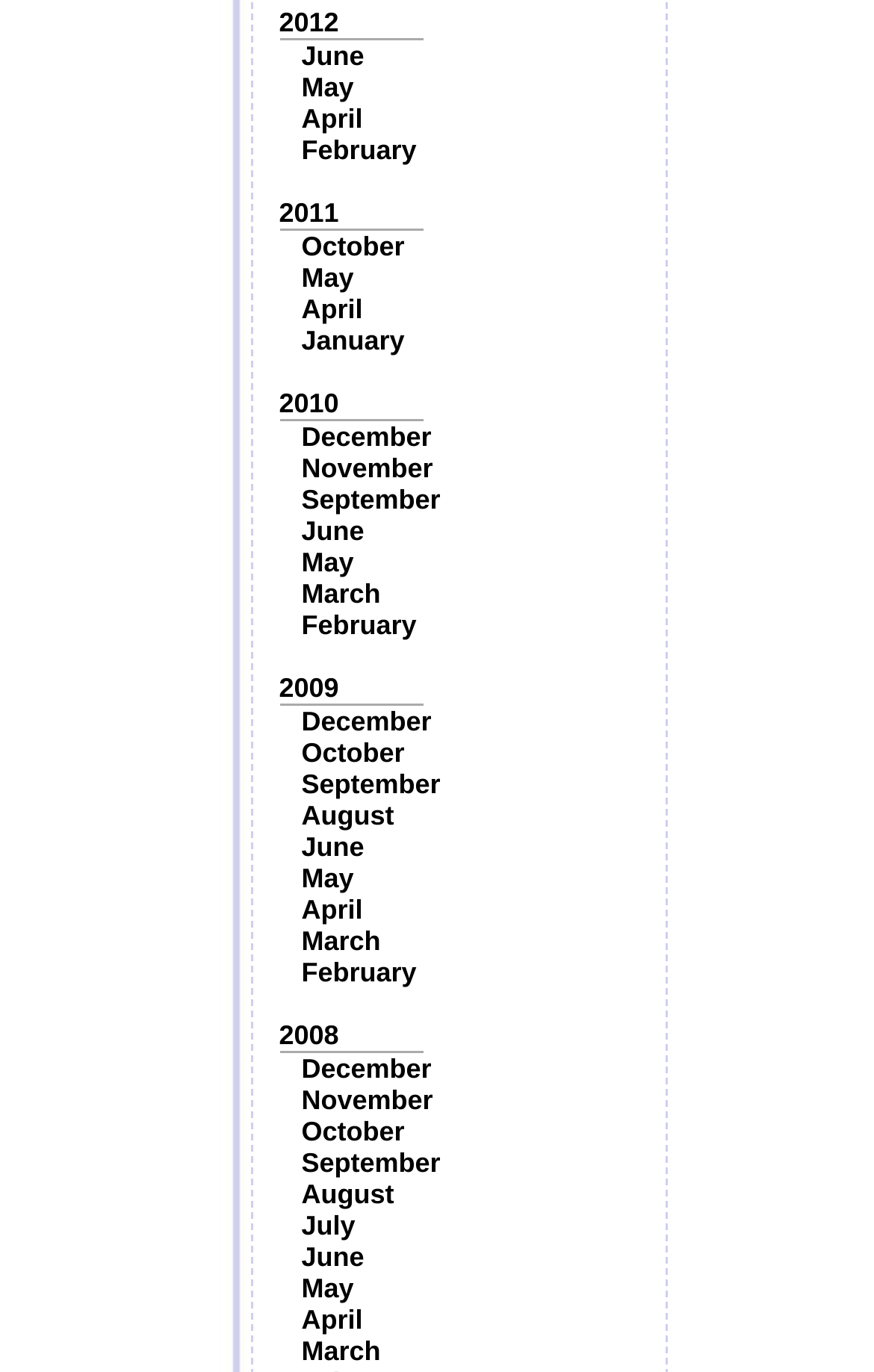Refer to the screenshot and answer the following question in detail:
How many months are listed under 2009?

By counting the links under the 2009 year, I can see that there are 12 months listed: December, November, October, September, August, July, June, May, April, March, February, and January.